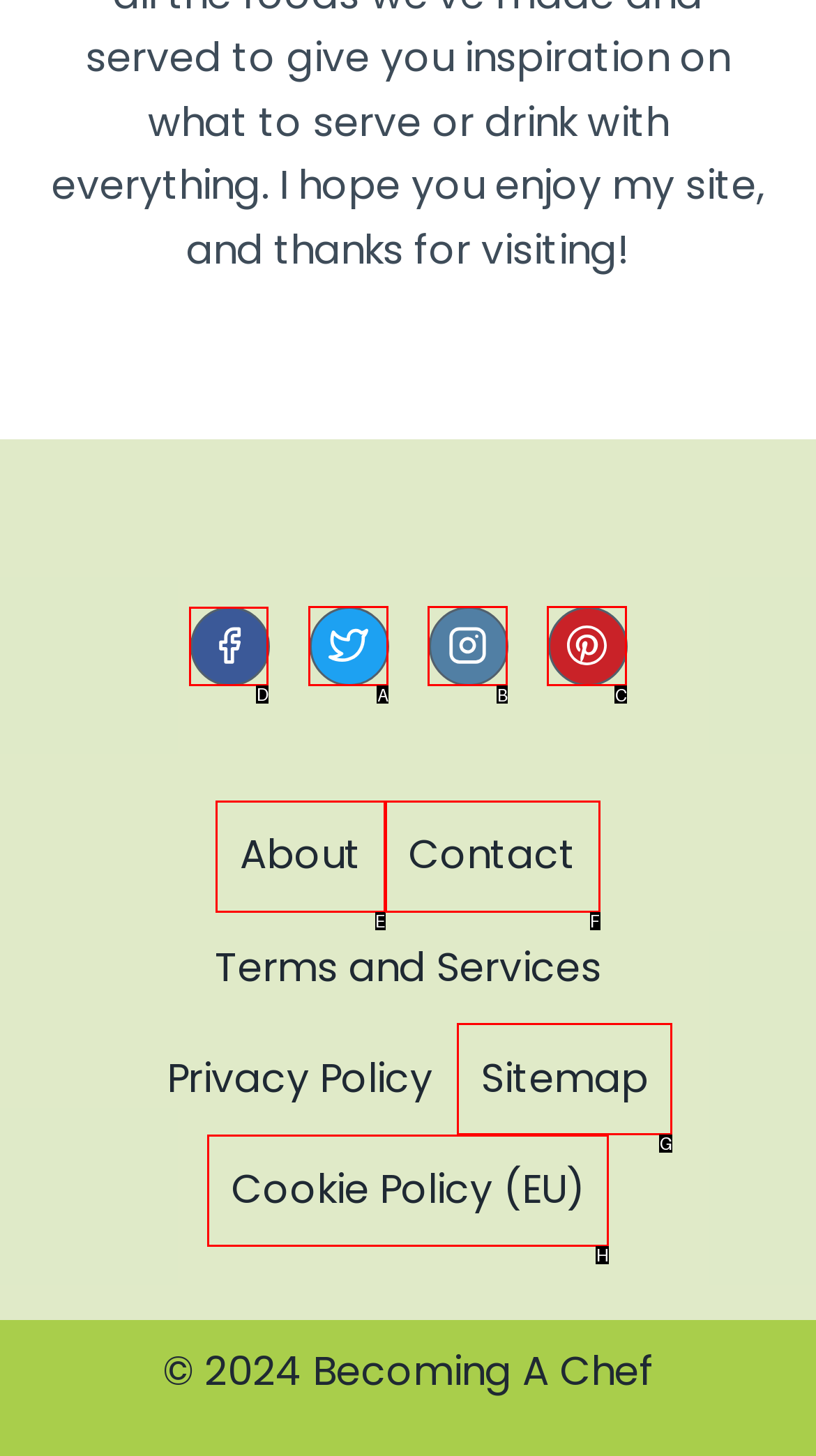Determine the HTML element to be clicked to complete the task: visit Facebook. Answer by giving the letter of the selected option.

D